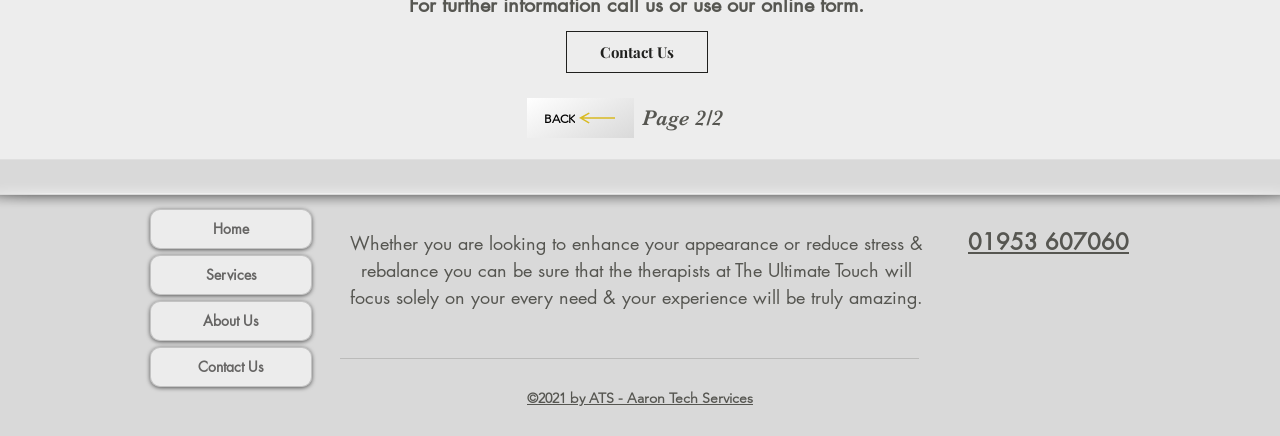Kindly determine the bounding box coordinates of the area that needs to be clicked to fulfill this instruction: "Click the 'HOME' link".

None